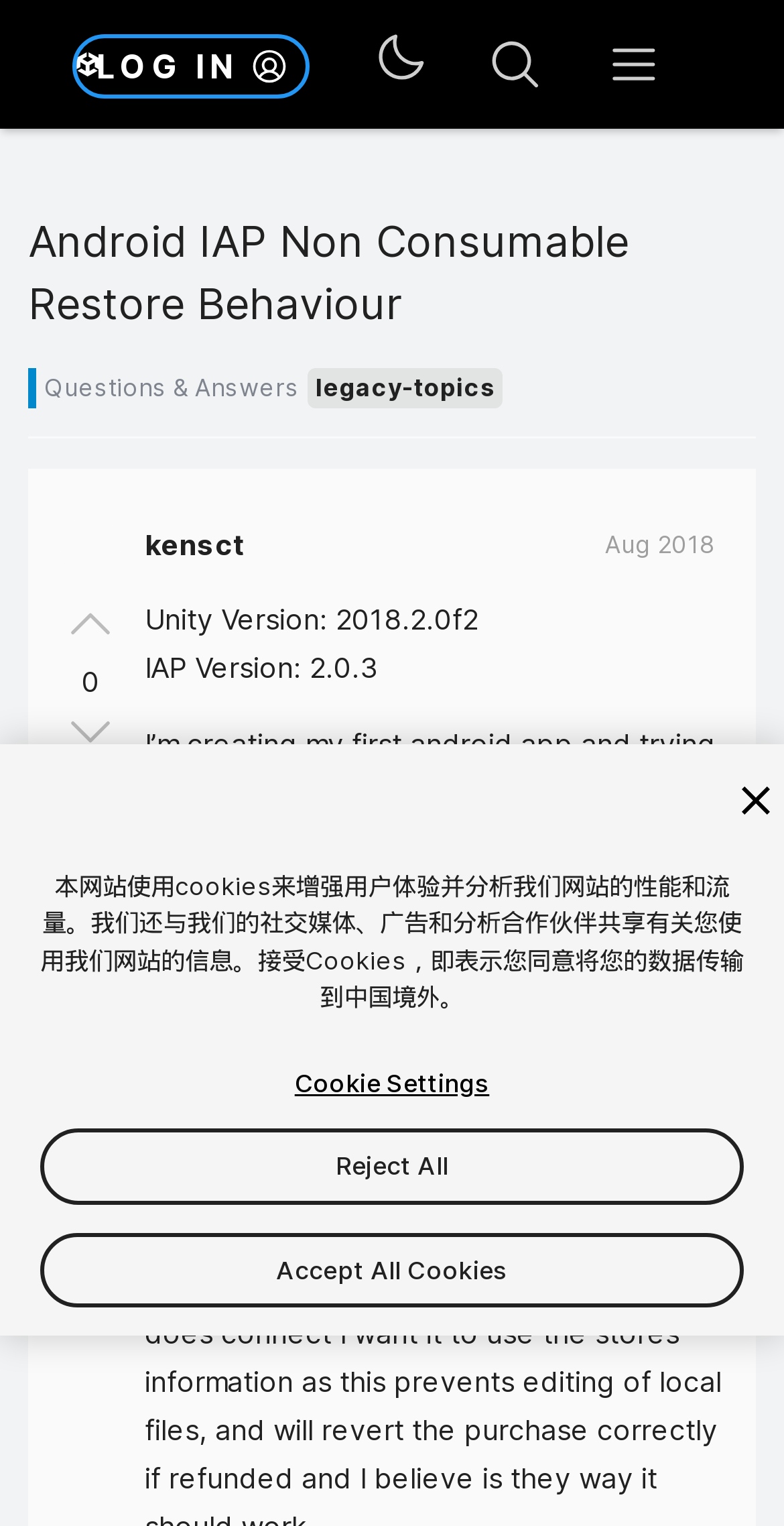Please find the bounding box coordinates of the clickable region needed to complete the following instruction: "Search for something". The bounding box coordinates must consist of four float numbers between 0 and 1, i.e., [left, top, right, bottom].

[0.598, 0.012, 0.714, 0.072]